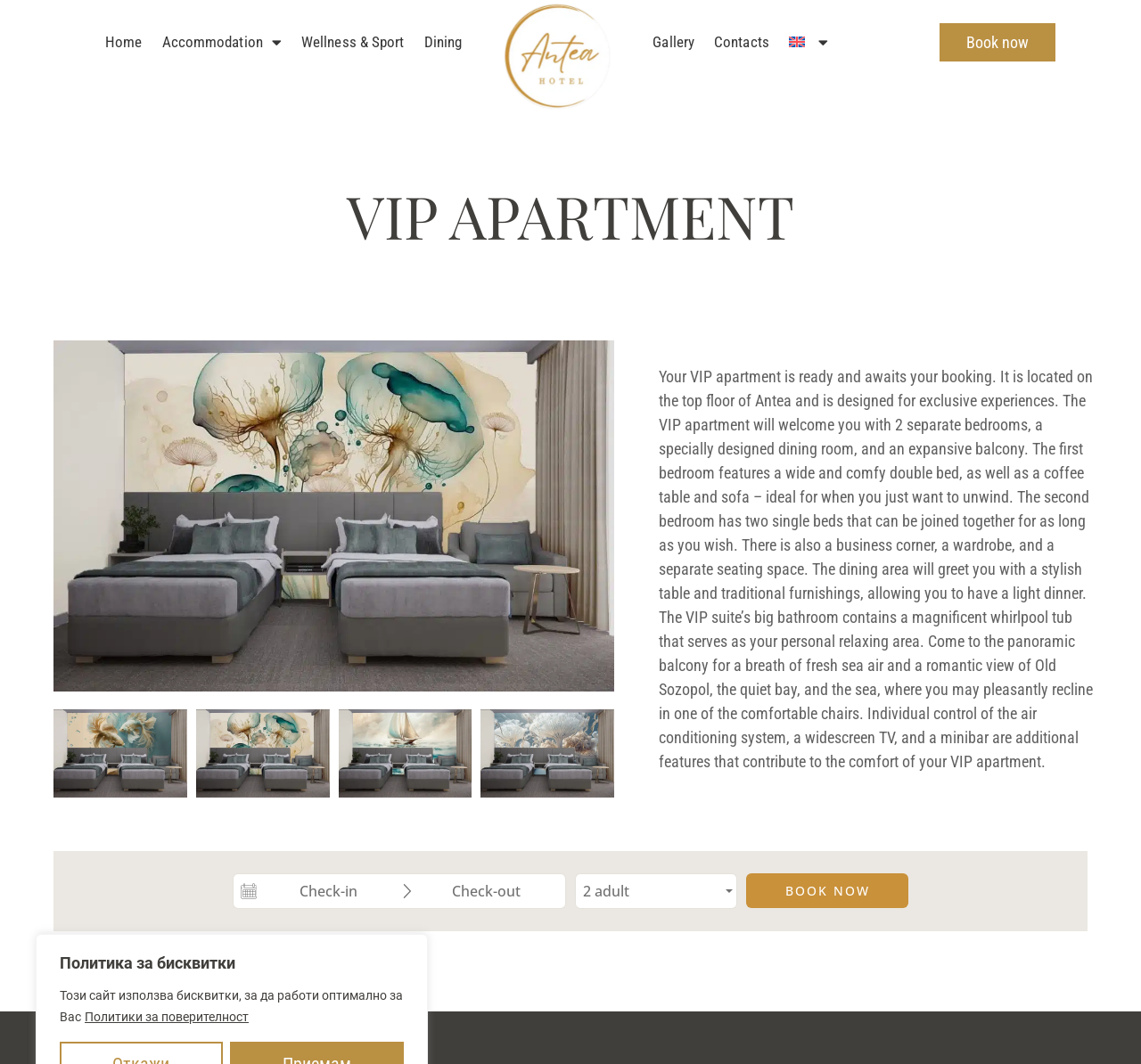What is the view from the VIP apartment's balcony?
Please describe in detail the information shown in the image to answer the question.

The description of the VIP apartment mentions that the balcony offers a 'romantic view of Old Sozopol, the quiet bay, and the sea', which indicates that the view from the balcony is a sea view.